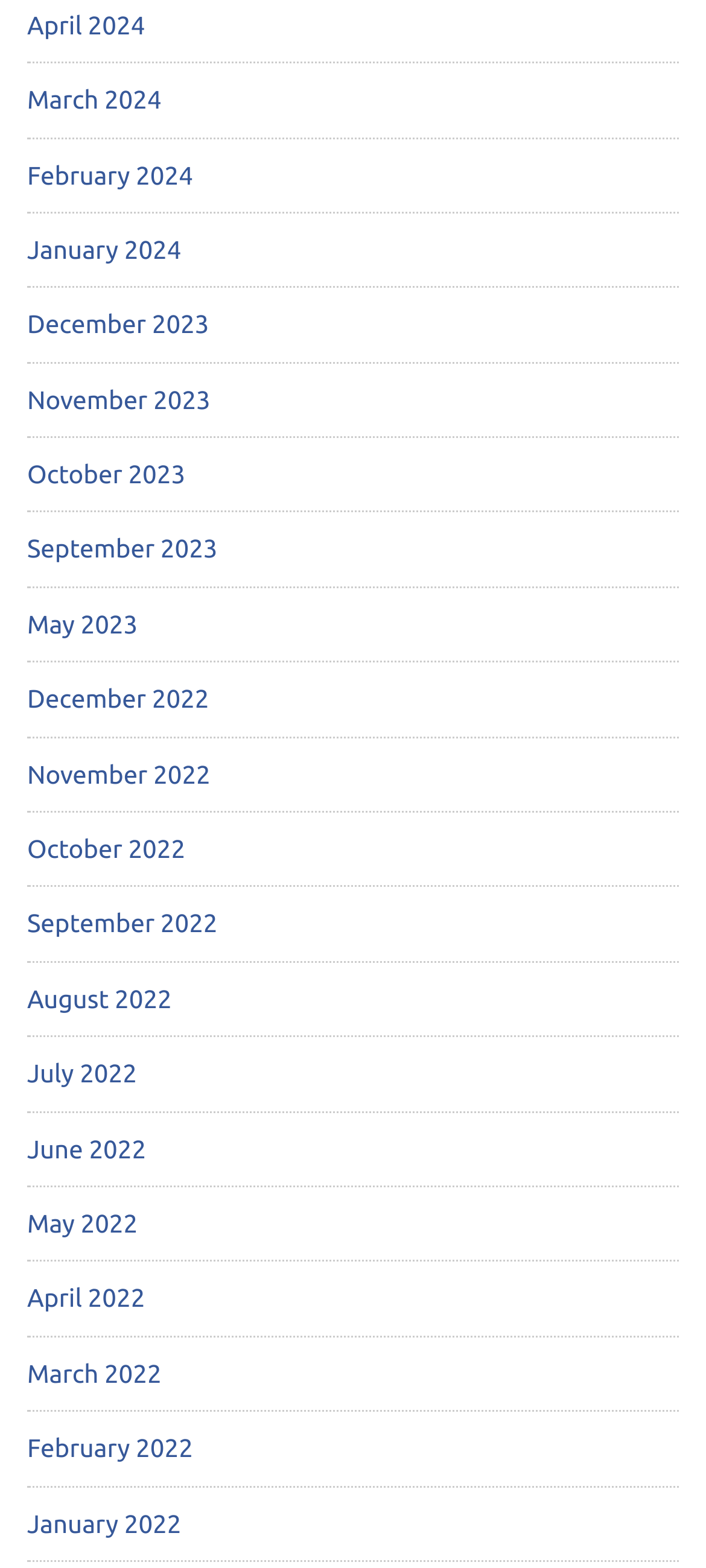What is the earliest month listed?
Using the image as a reference, answer with just one word or a short phrase.

January 2022